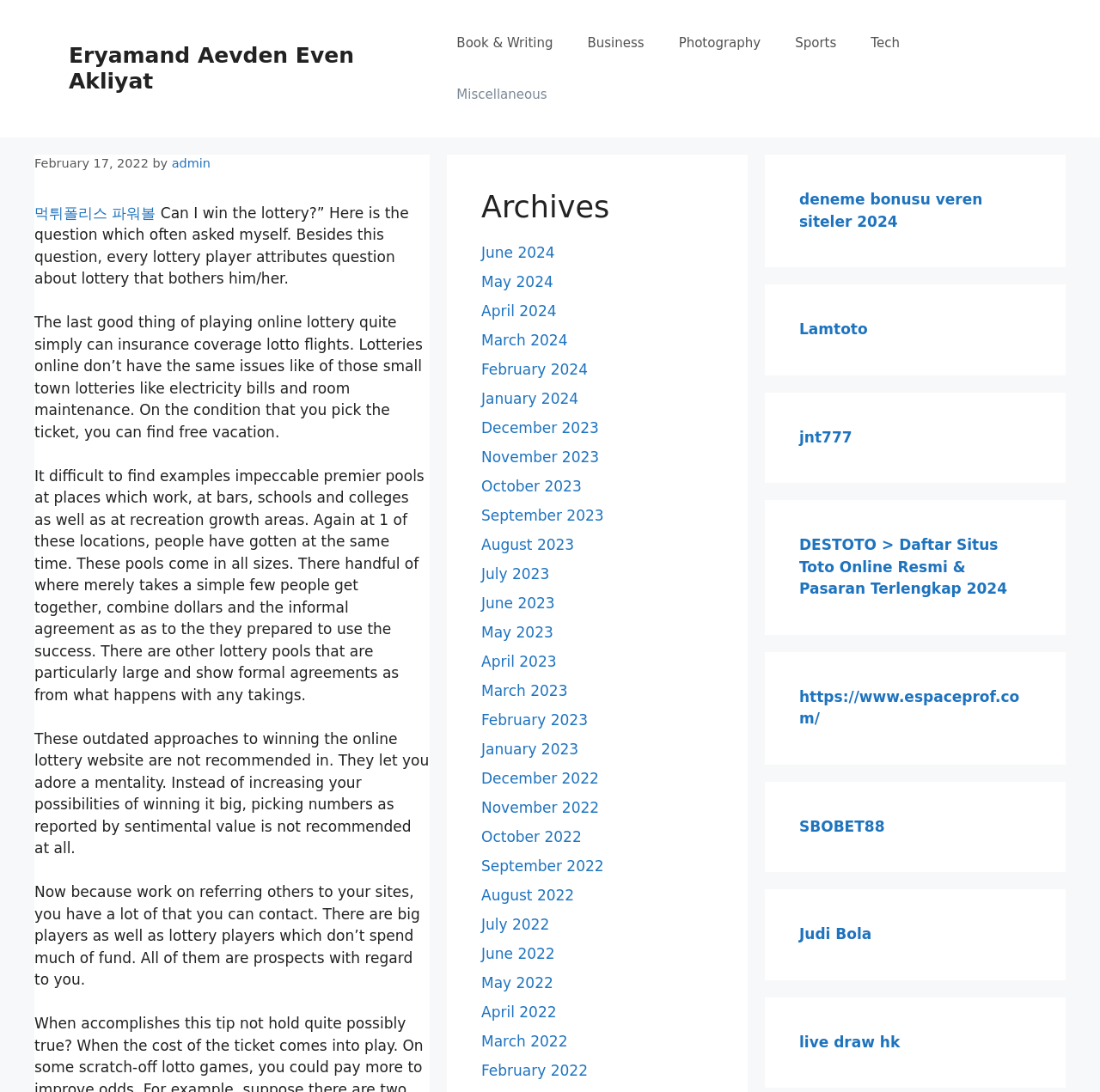Show the bounding box coordinates of the region that should be clicked to follow the instruction: "Click on the 'admin' link."

[0.156, 0.143, 0.191, 0.156]